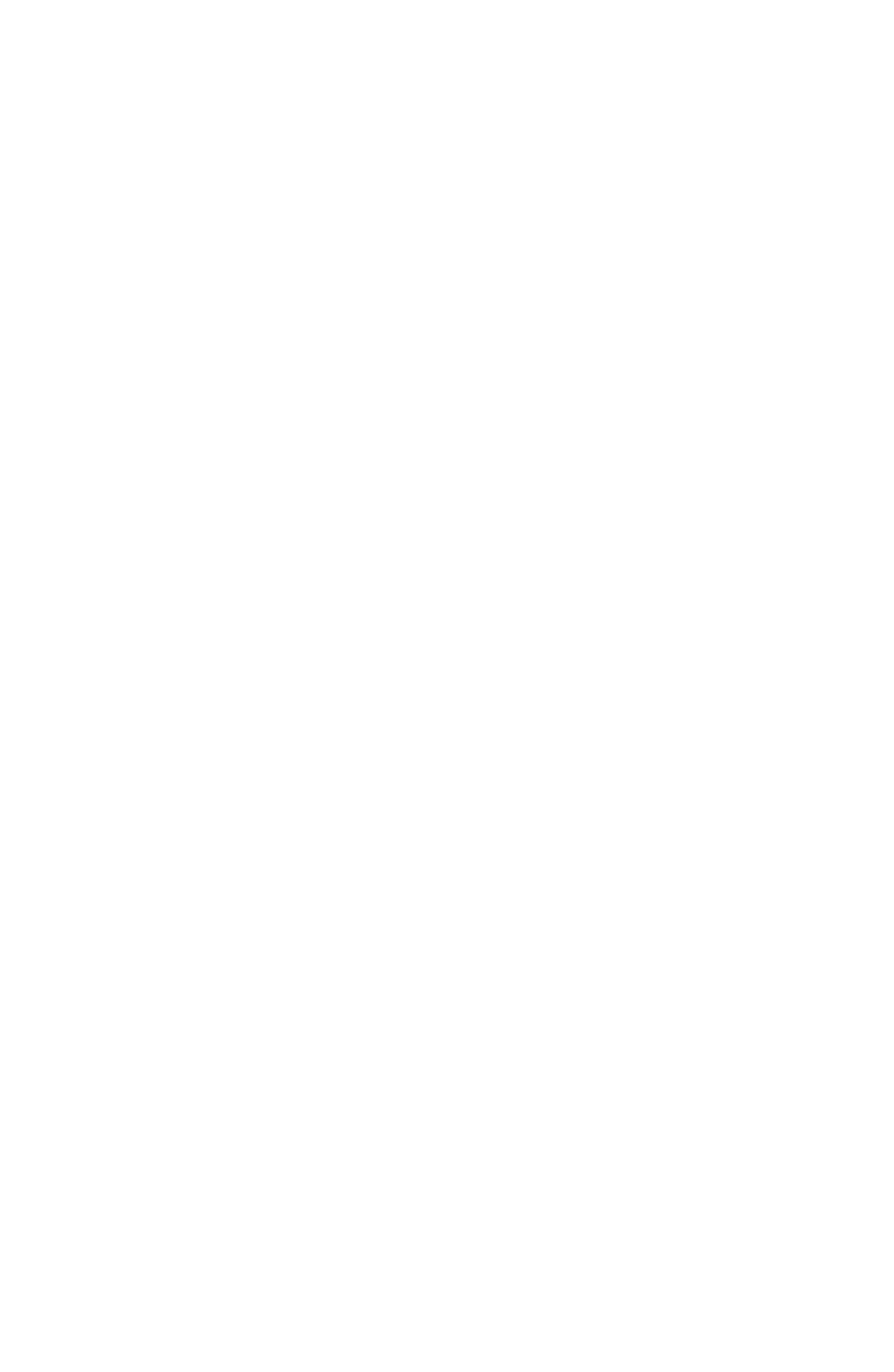Determine the bounding box for the UI element that matches this description: "About Us".

[0.421, 0.622, 0.579, 0.652]